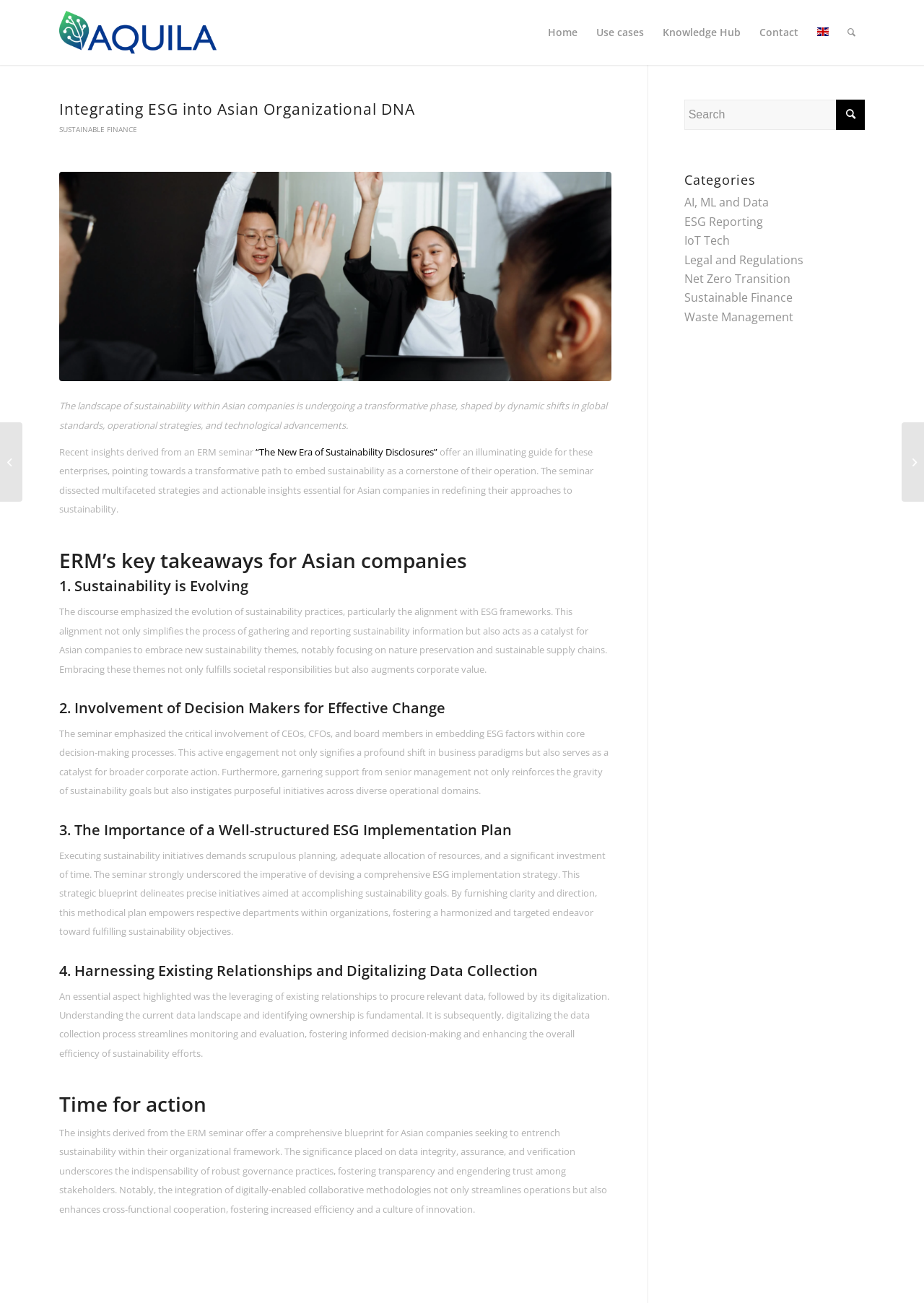Highlight the bounding box coordinates of the element that should be clicked to carry out the following instruction: "Click the 'Home' menu item". The coordinates must be given as four float numbers ranging from 0 to 1, i.e., [left, top, right, bottom].

[0.583, 0.0, 0.635, 0.05]